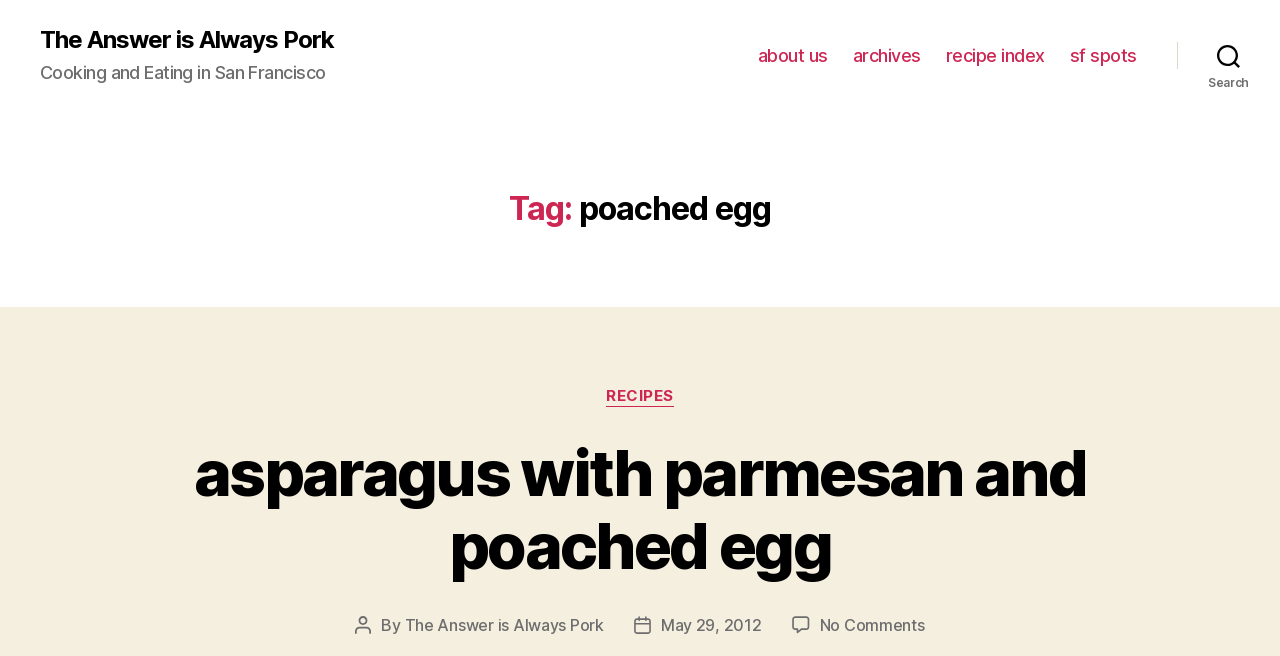Who wrote the blog post?
Provide an in-depth answer to the question, covering all aspects.

The author of the blog post can be found at the bottom of the webpage, where it says 'By The Answer is Always Pork'. This indicates that the blog post was written by the same person or entity that owns the blog.